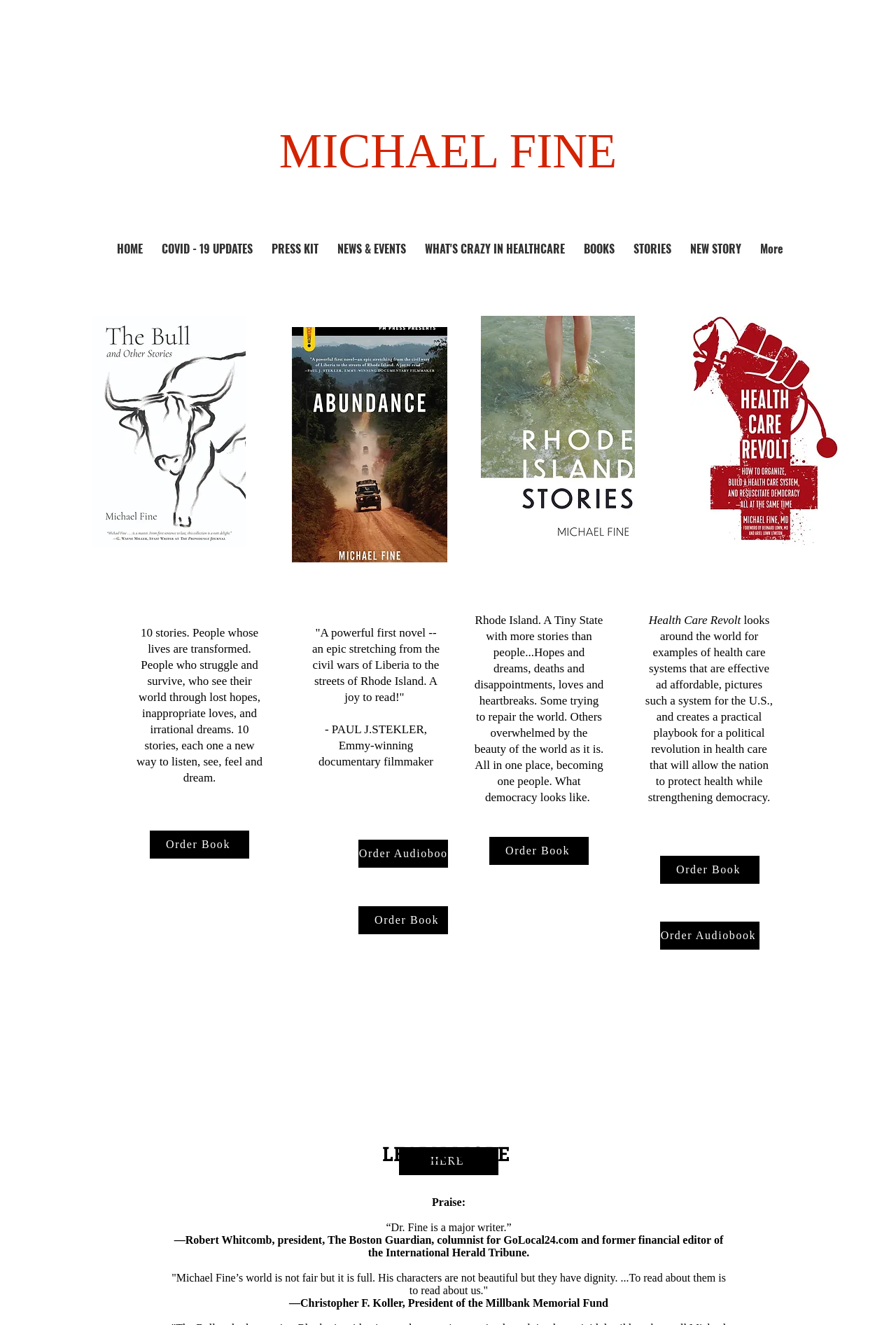Please identify the bounding box coordinates of the clickable region that I should interact with to perform the following instruction: "Click on the 'HOME' link". The coordinates should be expressed as four float numbers between 0 and 1, i.e., [left, top, right, bottom].

[0.117, 0.18, 0.168, 0.196]